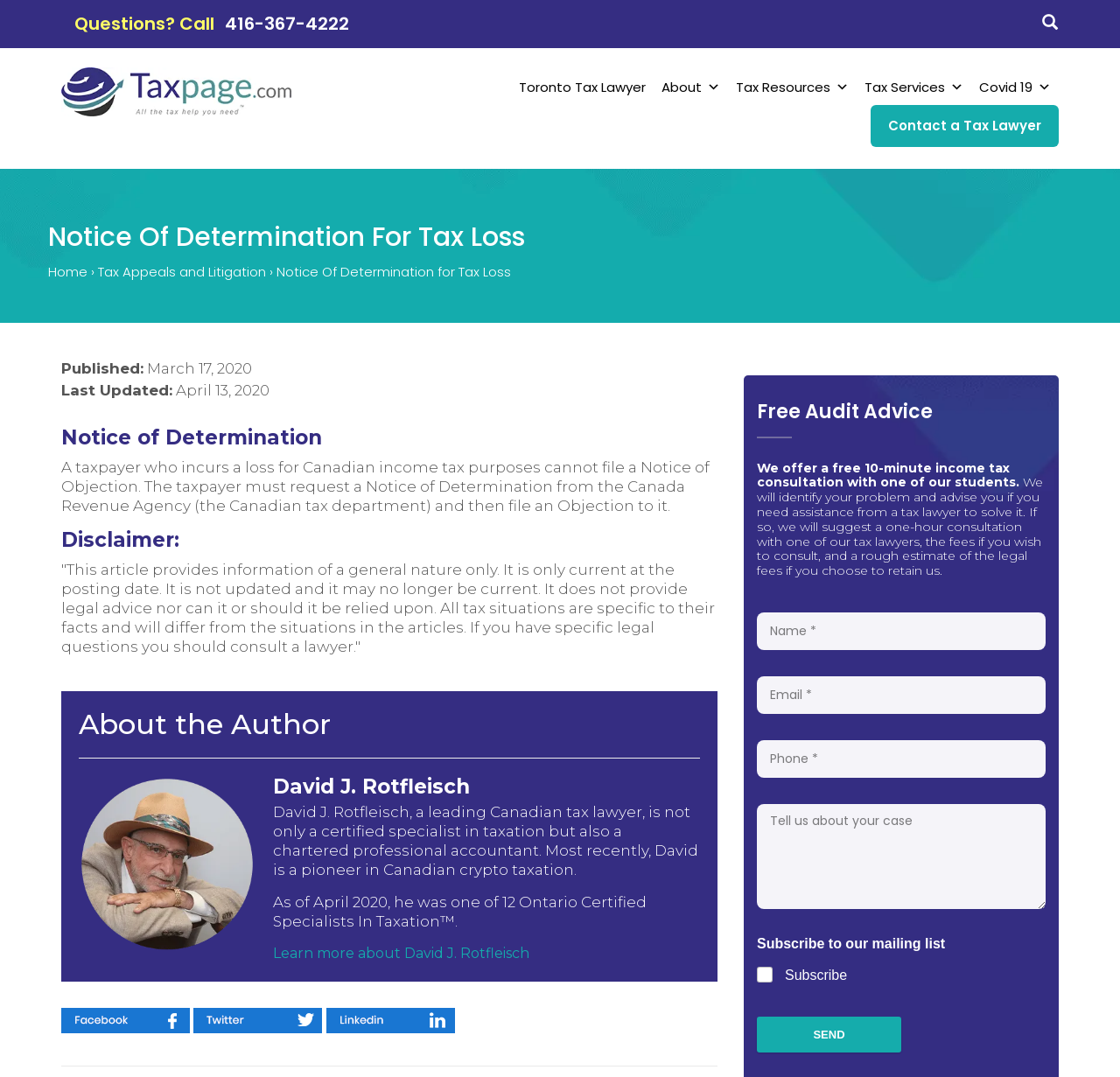What is the phone number to call for questions?
Please respond to the question with as much detail as possible.

I found the phone number by looking at the top of the webpage, where it says 'Questions? Call' followed by the phone number '416-367-4222'.